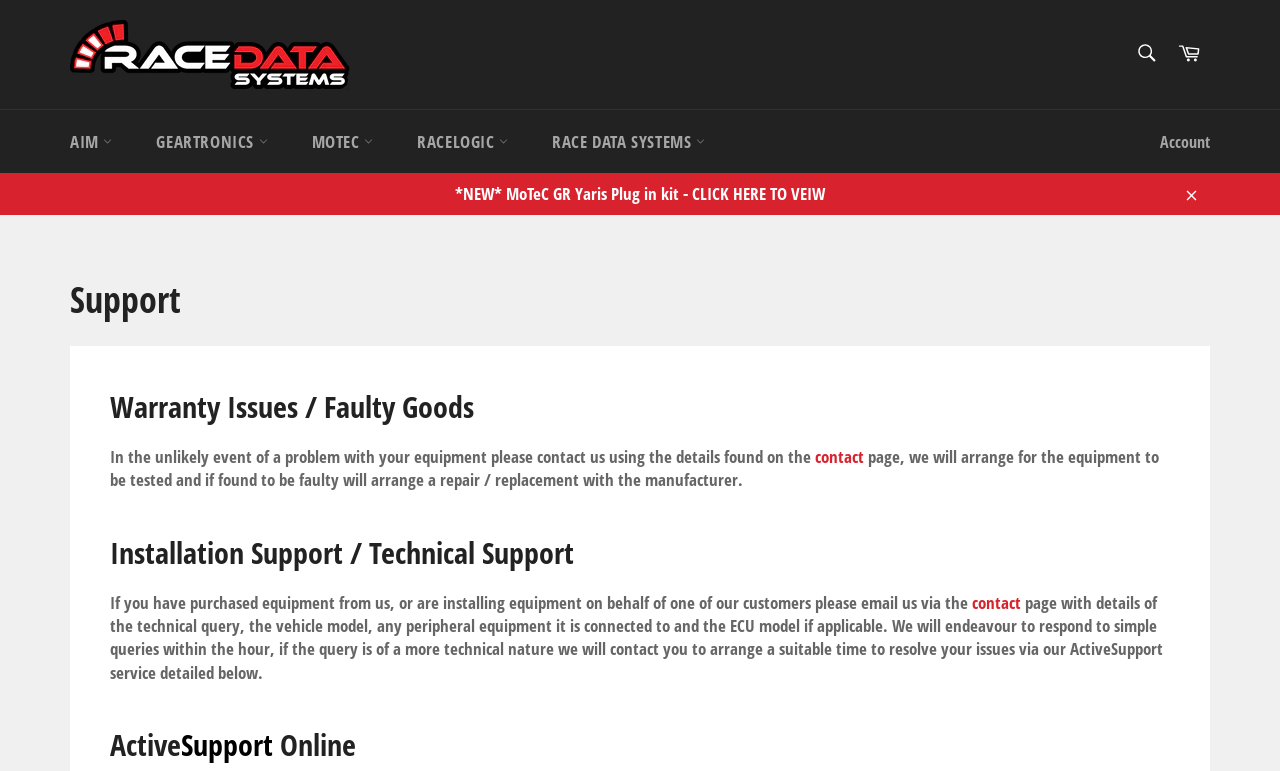Given the element description "AiM", identify the bounding box of the corresponding UI element.

[0.039, 0.143, 0.103, 0.225]